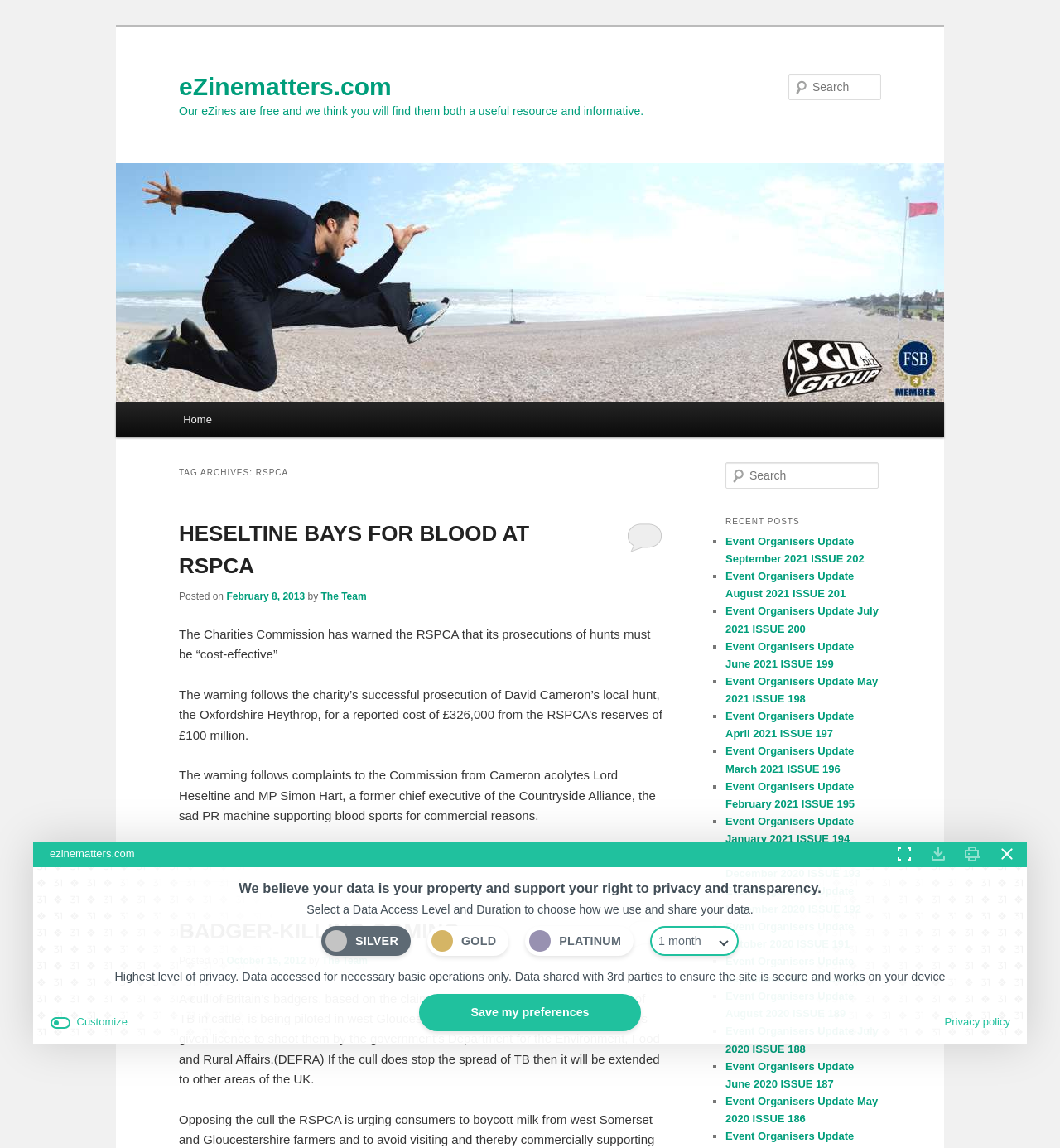Use a single word or phrase to answer this question: 
What is the warning given to the RSPCA by the Charities Commission?

To make prosecutions cost-effective